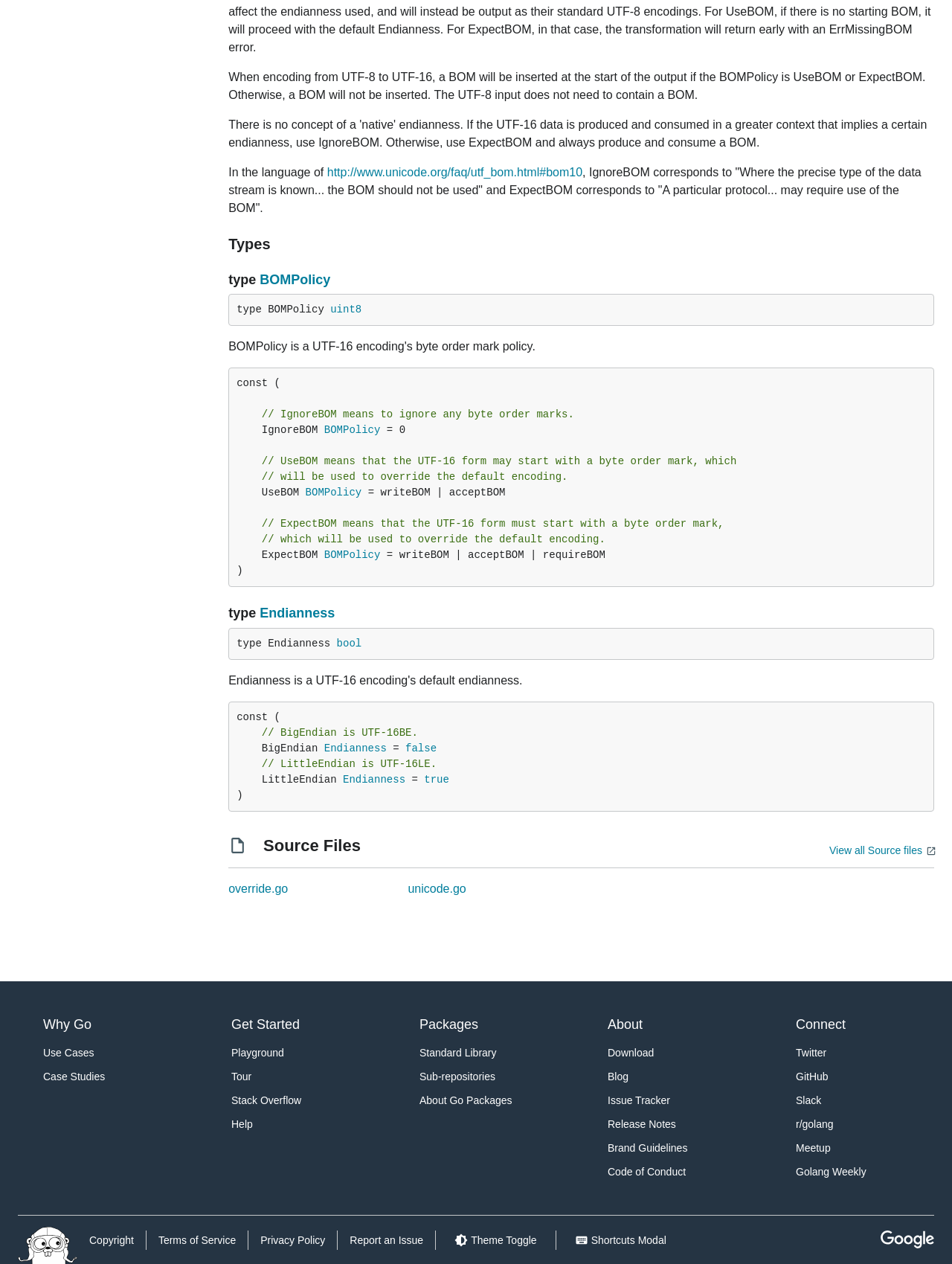What is the purpose of a BOM?
Please use the image to deliver a detailed and complete answer.

Based on the webpage, a BOM (Byte Order Mark) is used to override the default encoding, as stated in the description 'which will be used to override the default encoding'.